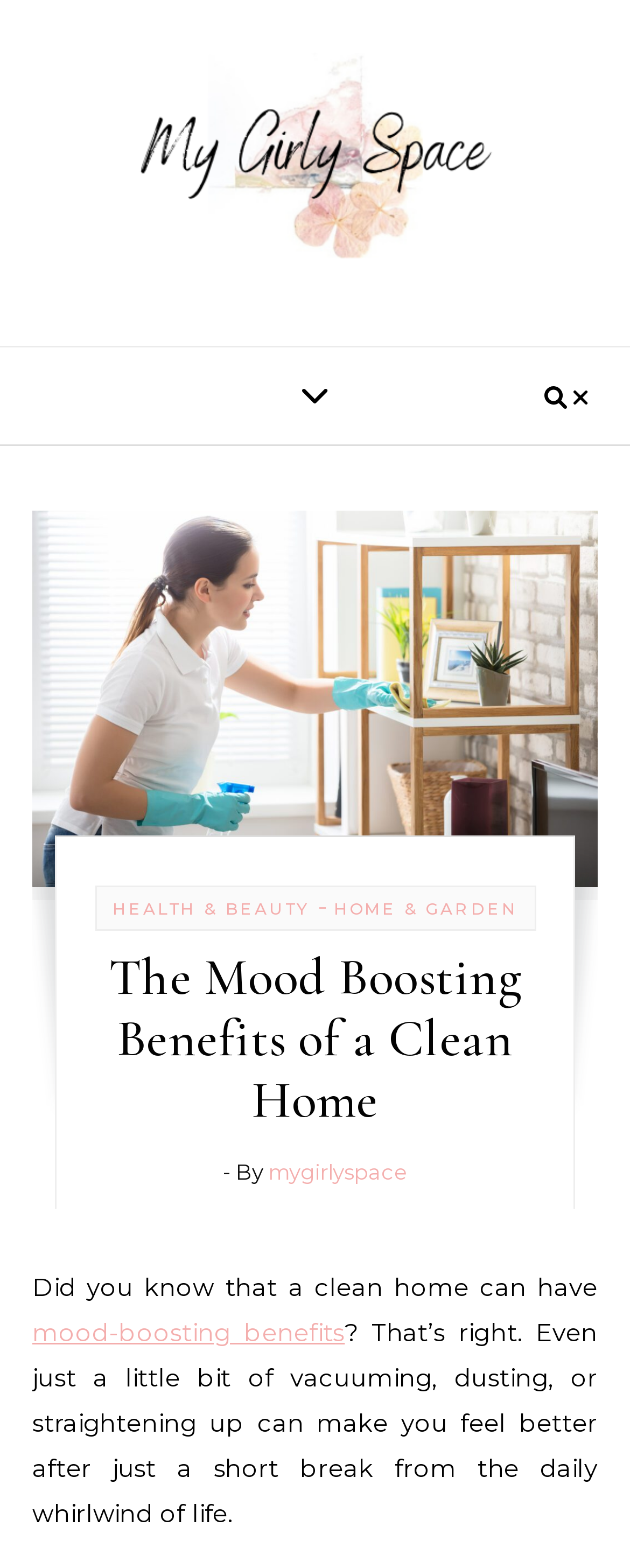What is the website's name?
Provide a detailed answer to the question, using the image to inform your response.

I determined the website's name by looking at the top-left corner of the webpage, where I found a logo with the text 'My Girly Space'.